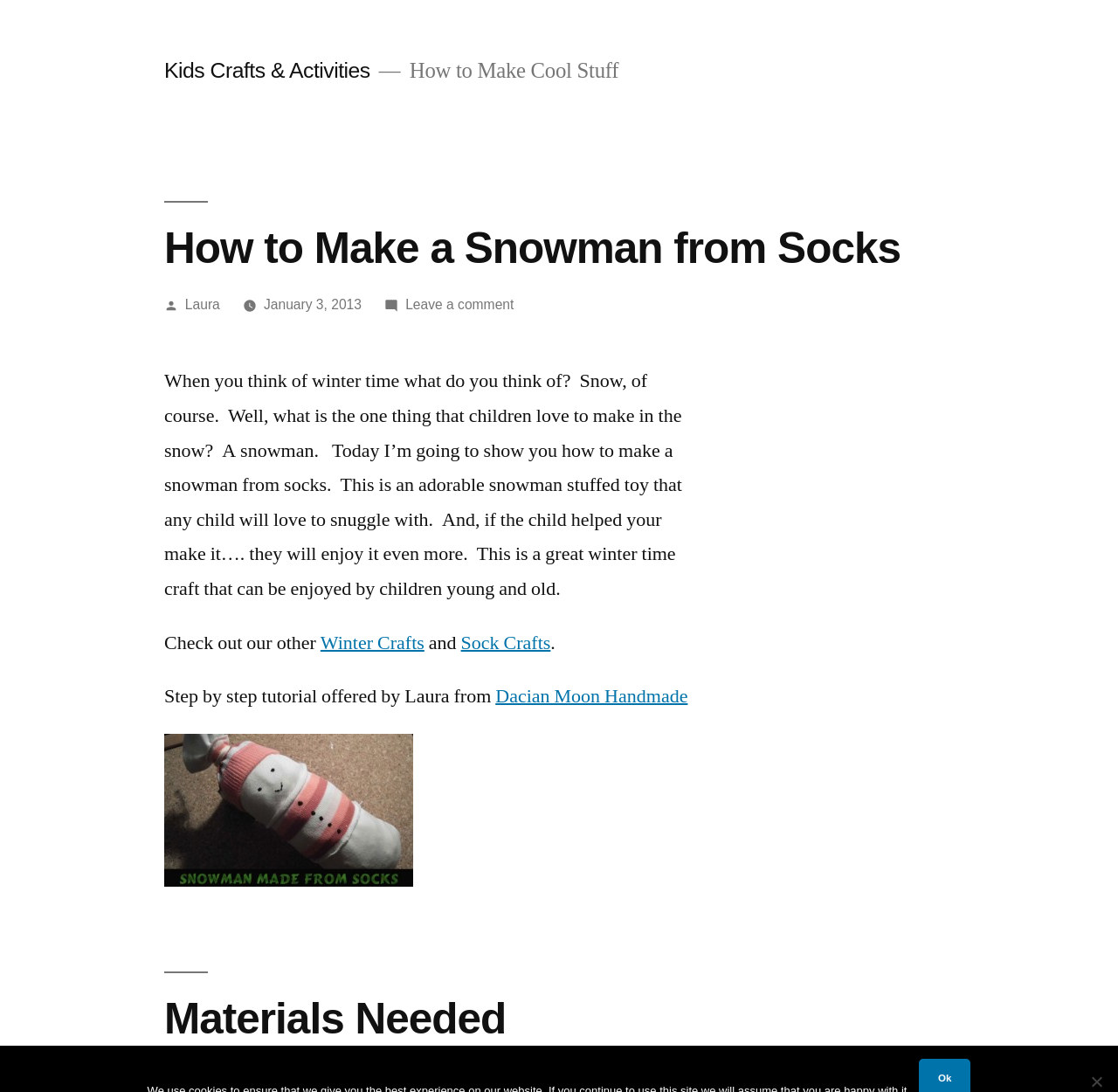Using the element description: "Laura", determine the bounding box coordinates. The coordinates should be in the format [left, top, right, bottom], with values between 0 and 1.

[0.165, 0.272, 0.197, 0.286]